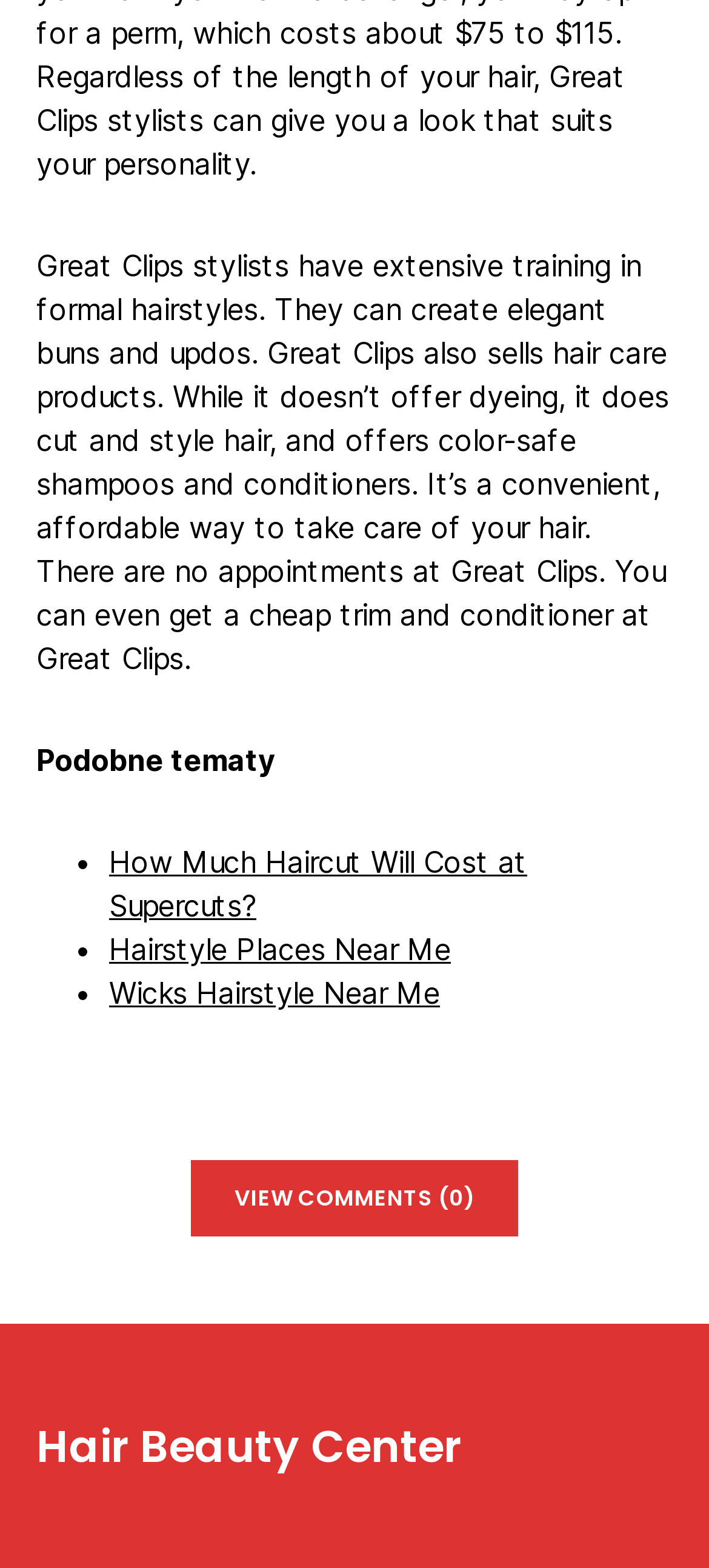What is the purpose of Great Clips?
Please answer the question with as much detail as possible using the screenshot.

Based on the StaticText element with bounding box coordinates [0.051, 0.158, 0.944, 0.431], Great Clips is a convenient and affordable way to take care of your hair, offering services such as cutting and styling hair, and selling hair care products.